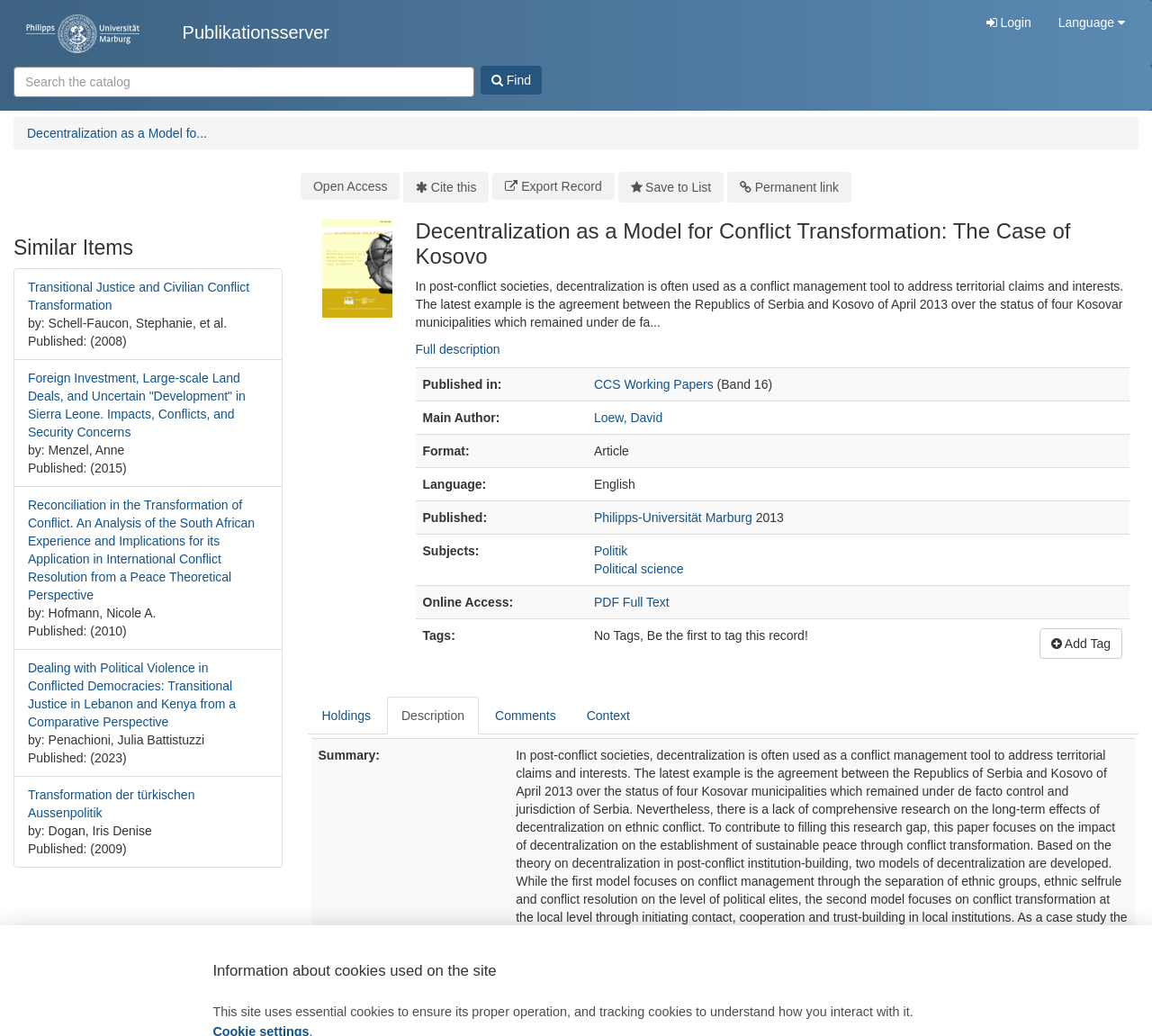Answer the following query with a single word or phrase:
Who is the main author of the publication?

Loew, David